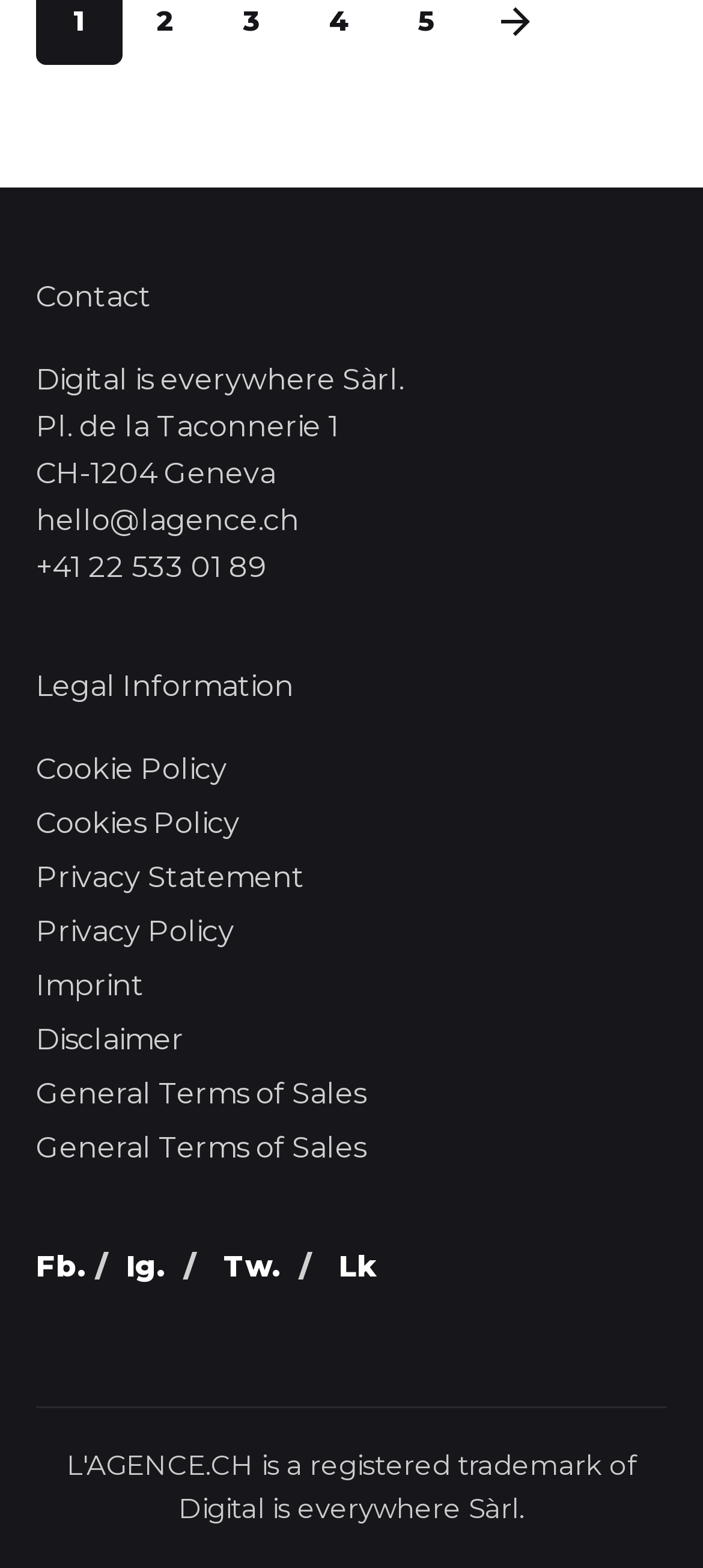Please locate the bounding box coordinates of the region I need to click to follow this instruction: "Visit Facebook page".

[0.051, 0.797, 0.123, 0.819]